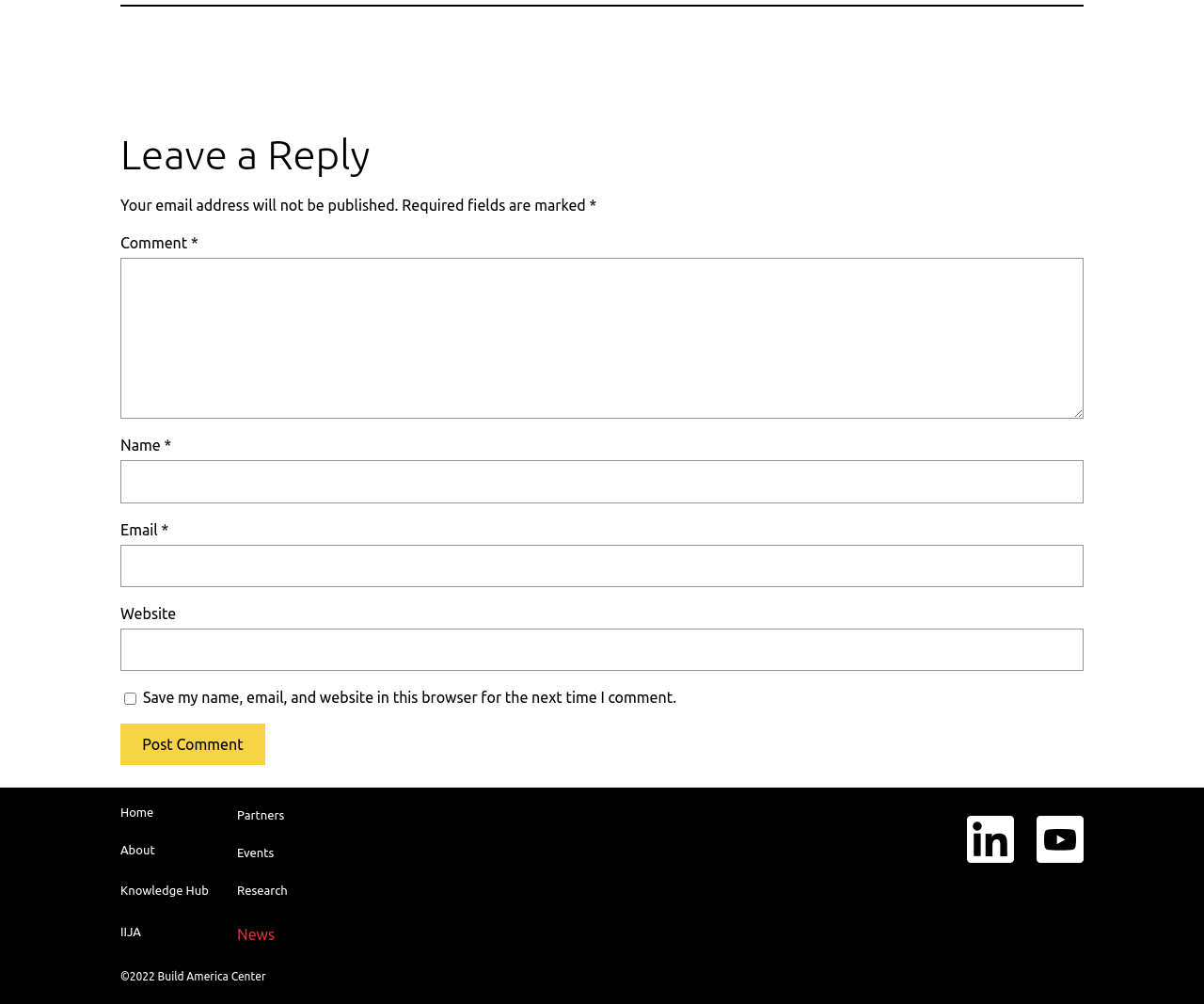Reply to the question below using a single word or brief phrase:
How many links are there in the footer section?

7